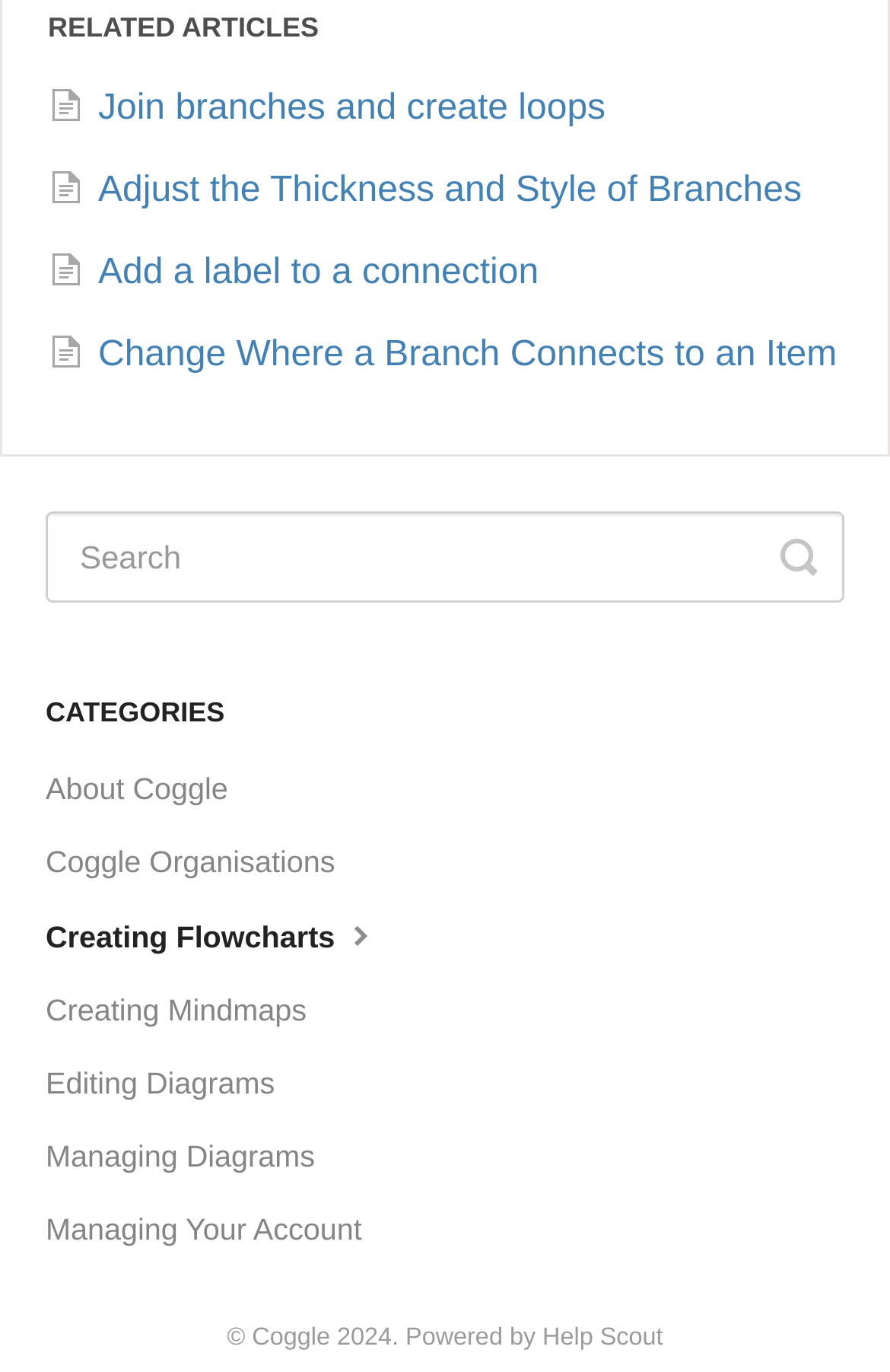Identify and provide the bounding box for the element described by: "Coggle".

[0.283, 0.966, 0.371, 0.985]